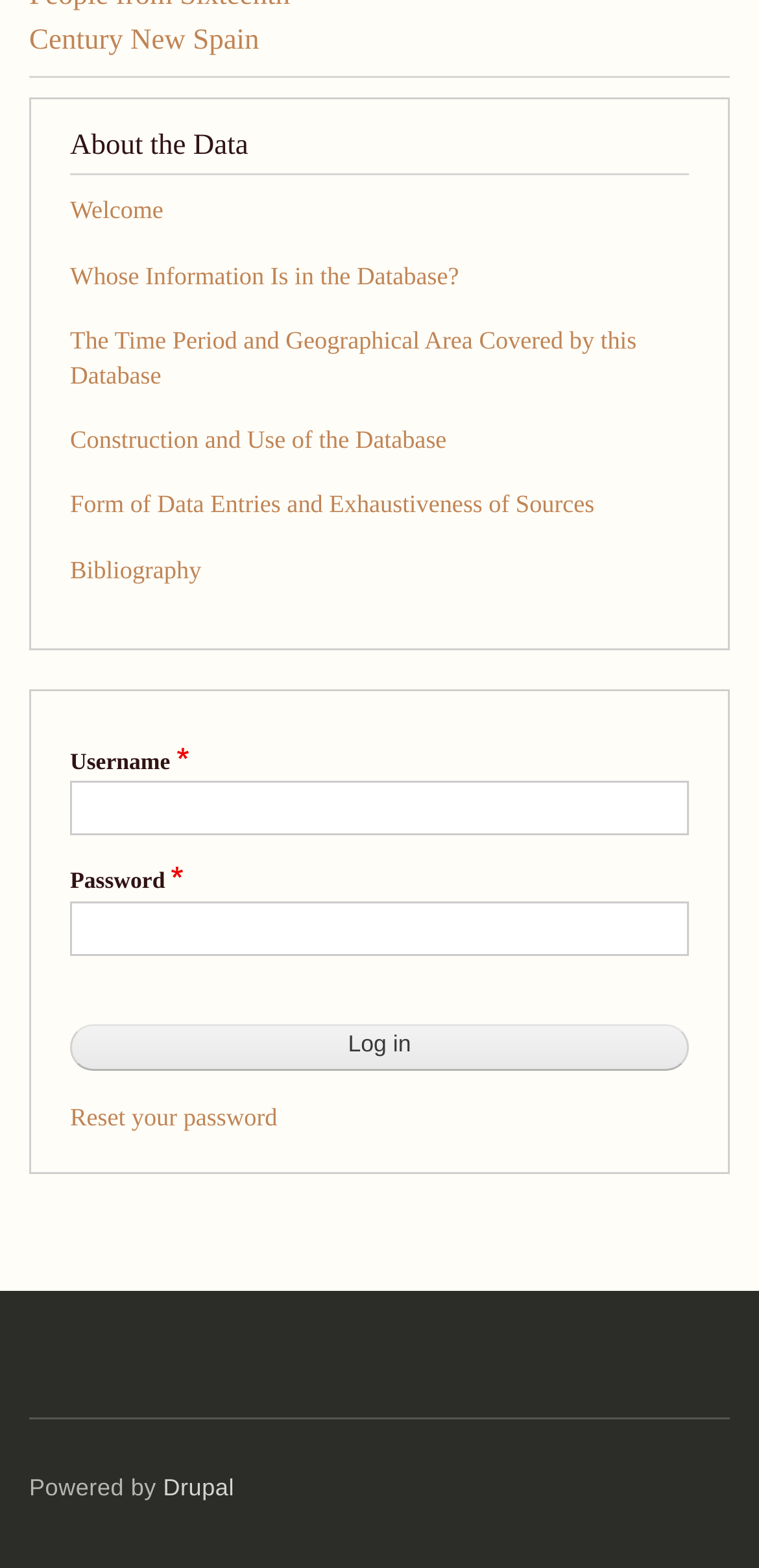Bounding box coordinates should be in the format (top-left x, top-left y, bottom-right x, bottom-right y) and all values should be floating point numbers between 0 and 1. Determine the bounding box coordinate for the UI element described as: Bibliography

[0.092, 0.355, 0.265, 0.372]